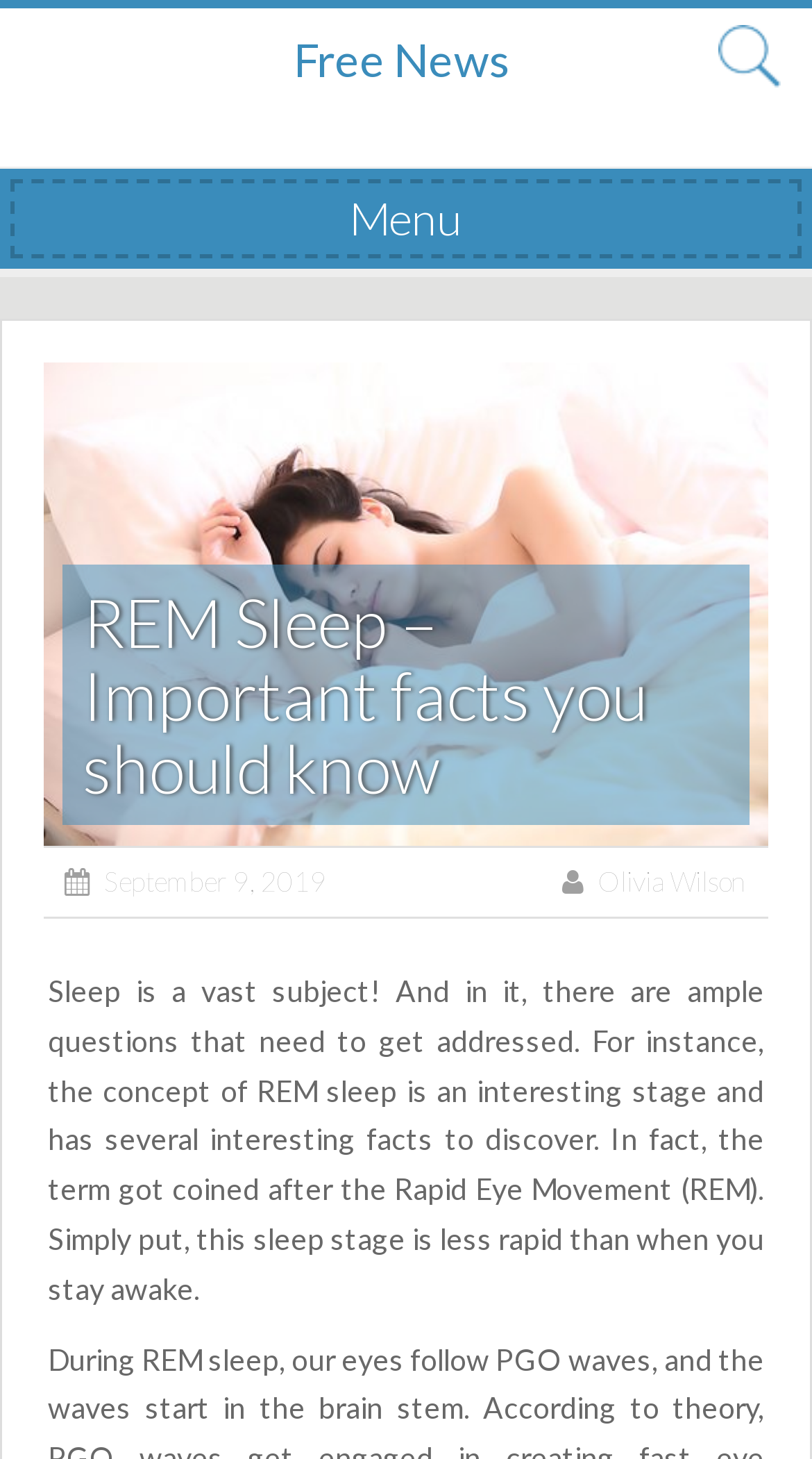Can you look at the image and give a comprehensive answer to the question:
What is the name of the author of this article?

The author's name can be found in the header section of the webpage, where it is mentioned as 'Olivia Wilson' next to the date 'September 9, 2019'.